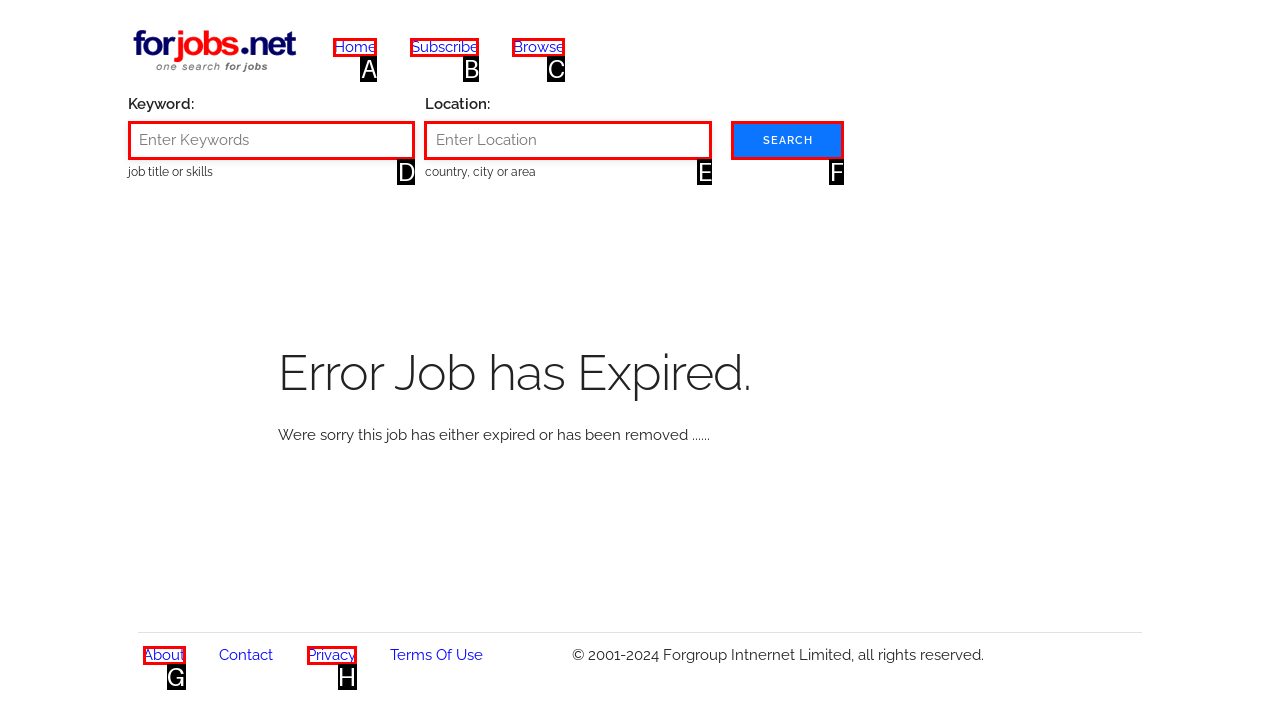Choose the HTML element that matches the description: parent_node: Keyword: name="keyword" placeholder="Enter Keywords"
Reply with the letter of the correct option from the given choices.

D